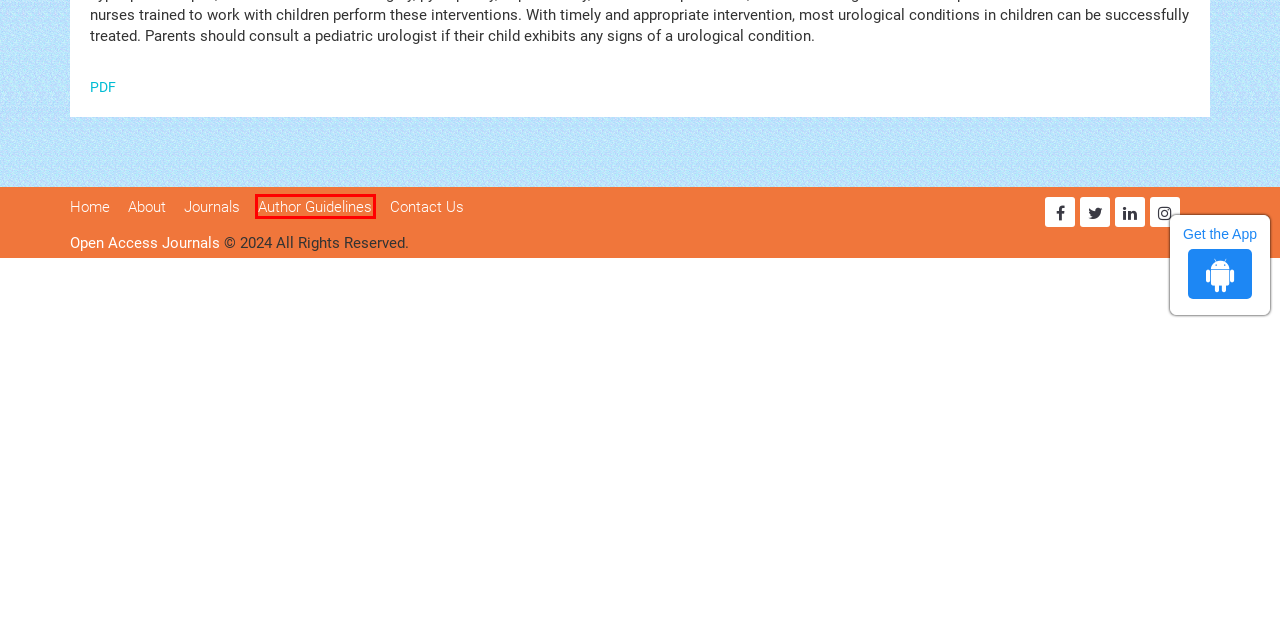You’re provided with a screenshot of a webpage that has a red bounding box around an element. Choose the best matching webpage description for the new page after clicking the element in the red box. The options are:
A. Submit Manuscript | Interventional Pediatrics & Research
B. Open Access Journals | Instructions for author
C. Interventional Pediatrics & Research | Peer reviewed Journal
D. Open Access Journals in Scientific, Medicine and Technology
E. Open Access Journals | Contact Us
F. Open Access Journals
G. Open Access Journals | About Us
H. Urology | Peer Reviewed Articles | 13254

B